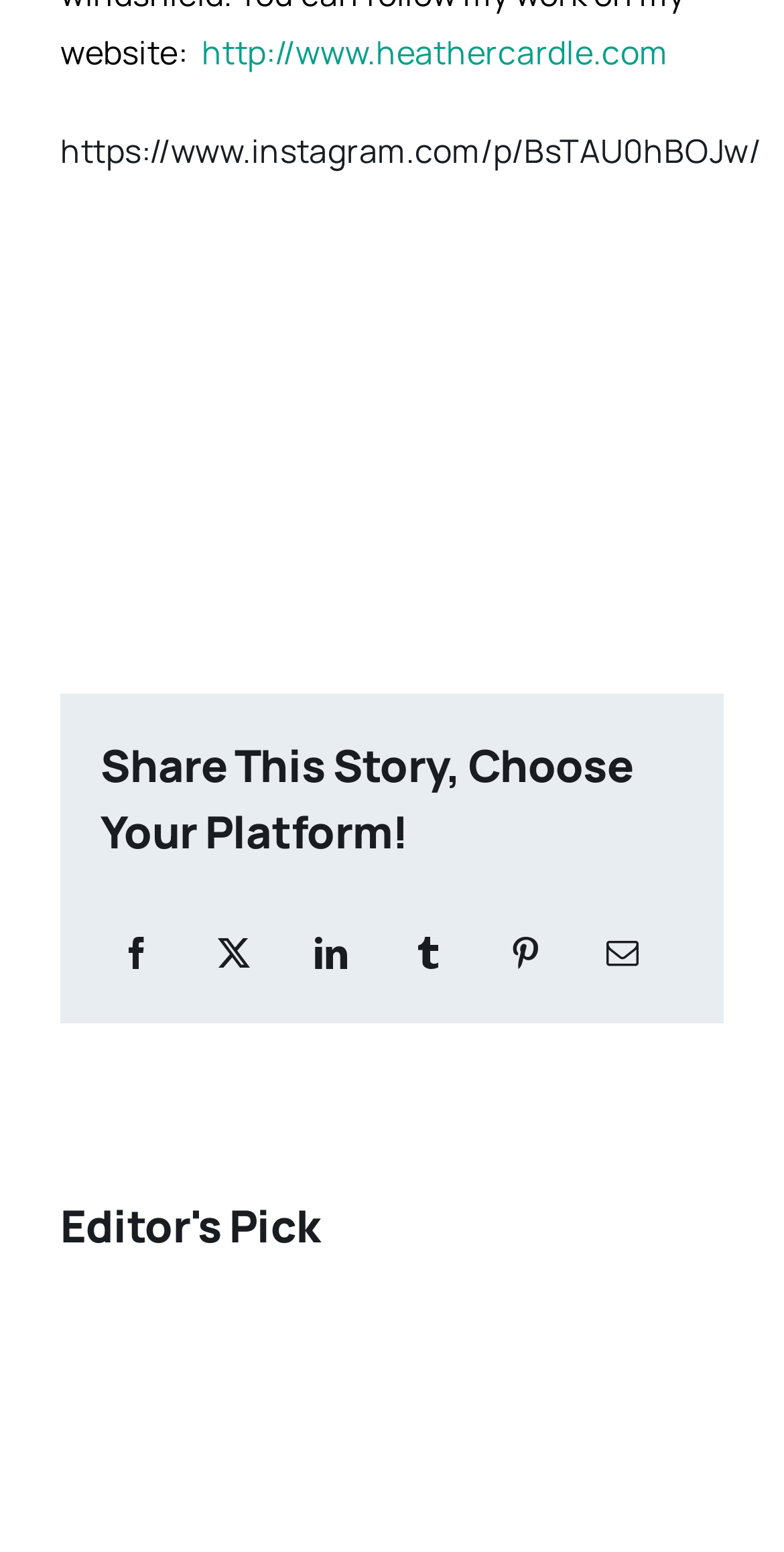Could you indicate the bounding box coordinates of the region to click in order to complete this instruction: "Read the Editor's Pick article".

[0.077, 0.868, 0.923, 0.896]